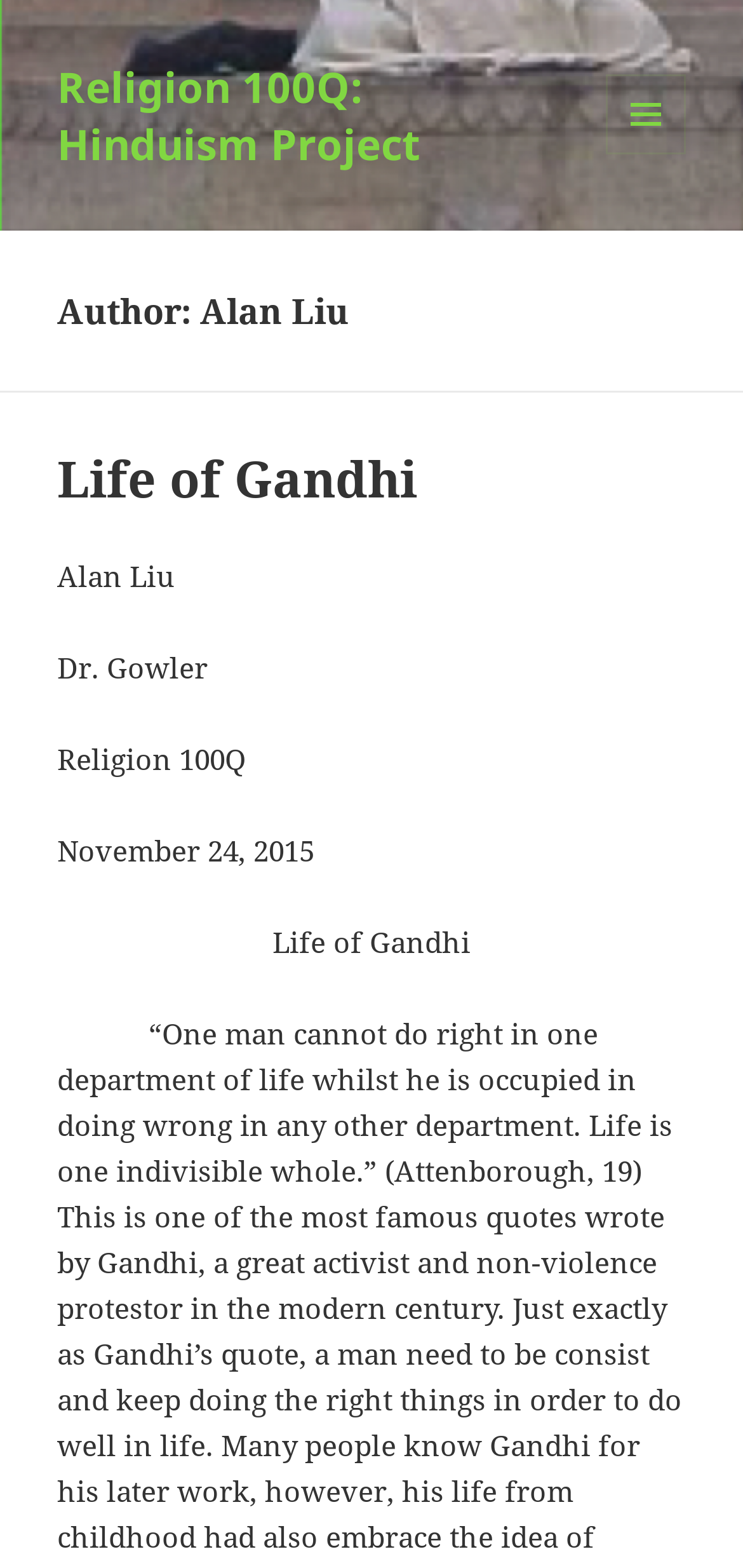What is the name of the person mentioned in the webpage?
Please provide a single word or phrase as your answer based on the screenshot.

Gandhi